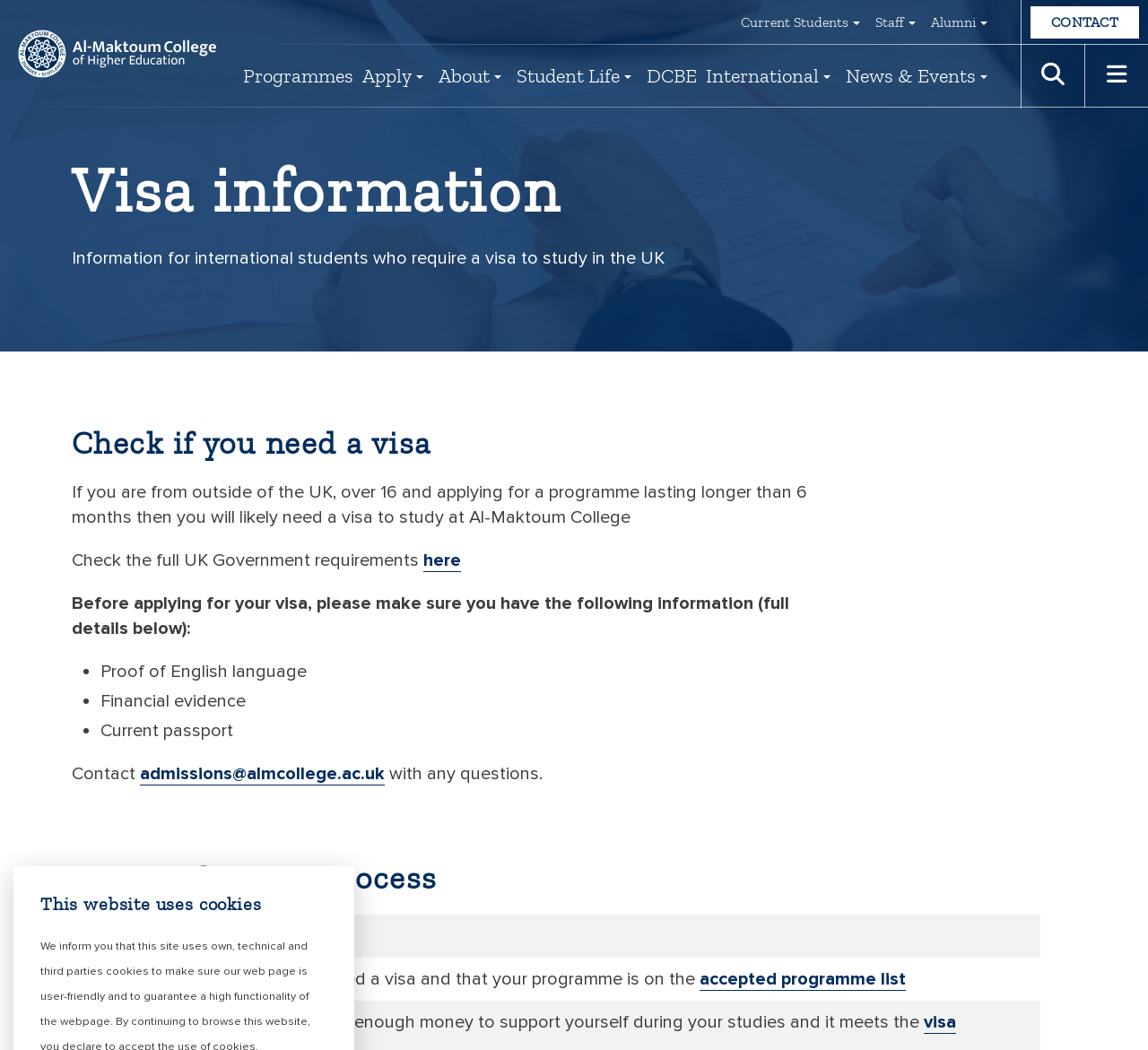Use a single word or phrase to answer the following:
What is the first step in the visa application process?

Check visa eligibility